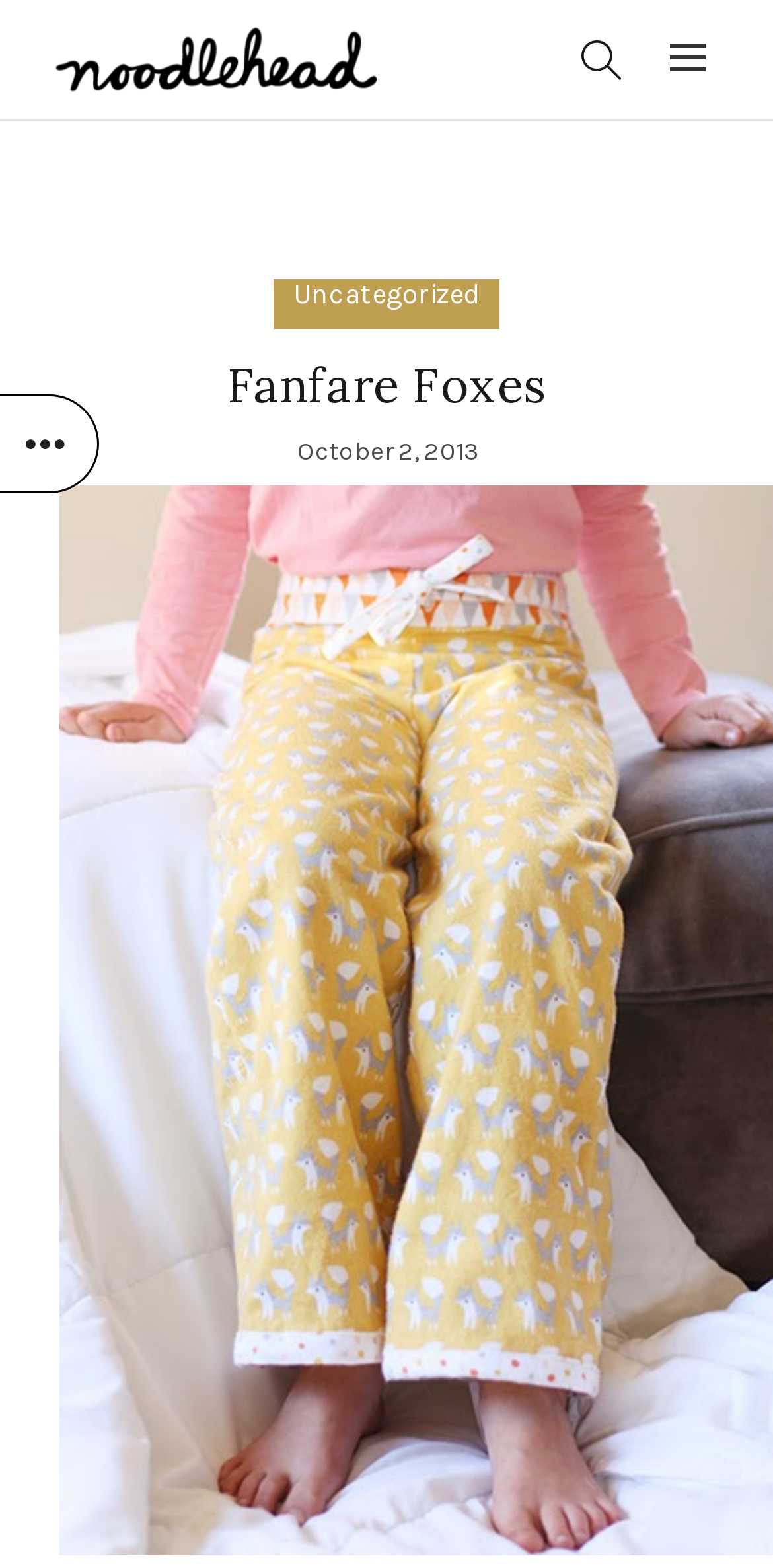What is the name of the linked website?
Look at the image and construct a detailed response to the question.

The name of the linked website can be determined by looking at the link element 'Noodlehead' which contains an image element with the same name, indicating that it is the name of the linked website.